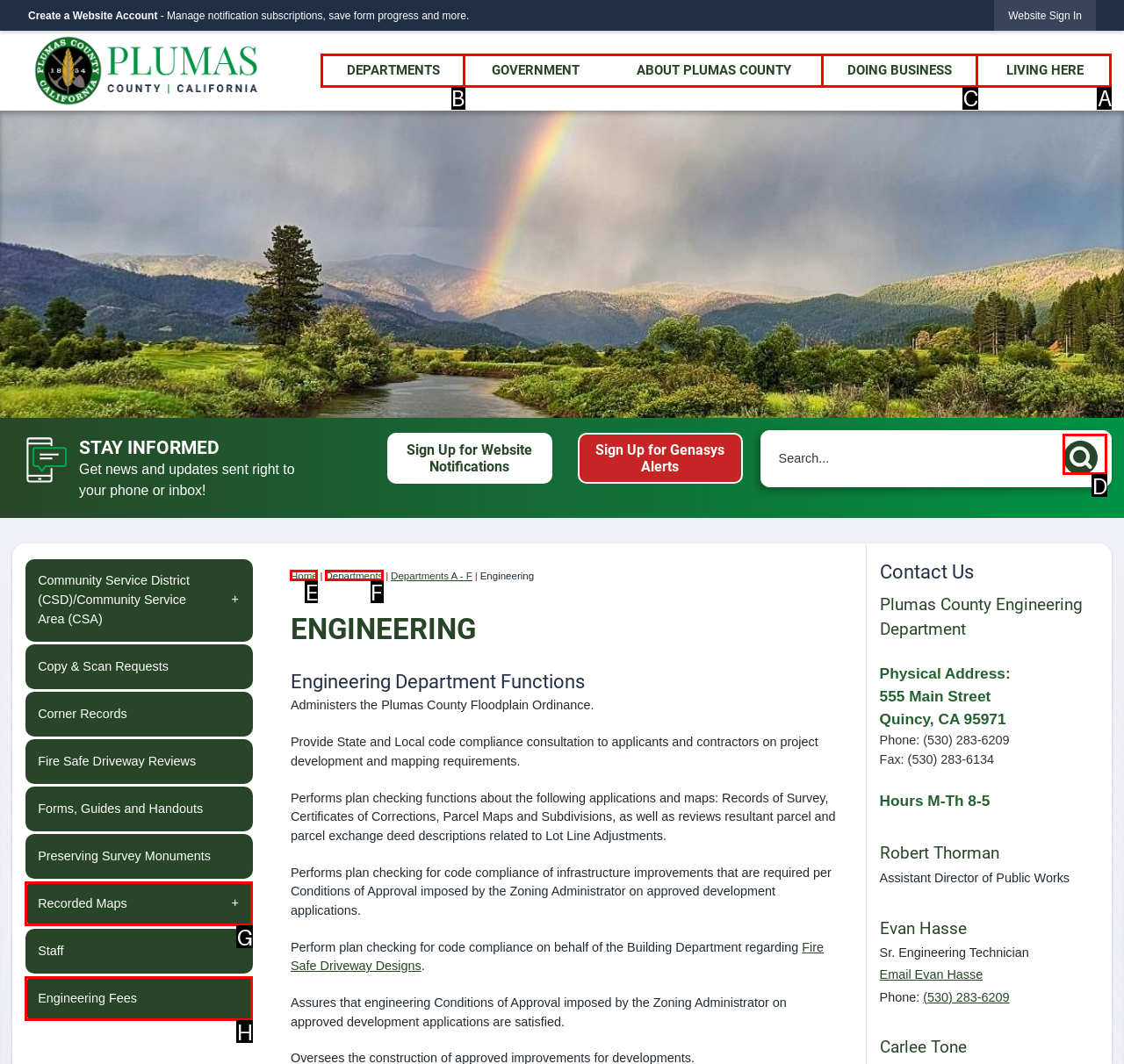Select the HTML element that needs to be clicked to perform the task: Search. Reply with the letter of the chosen option.

D